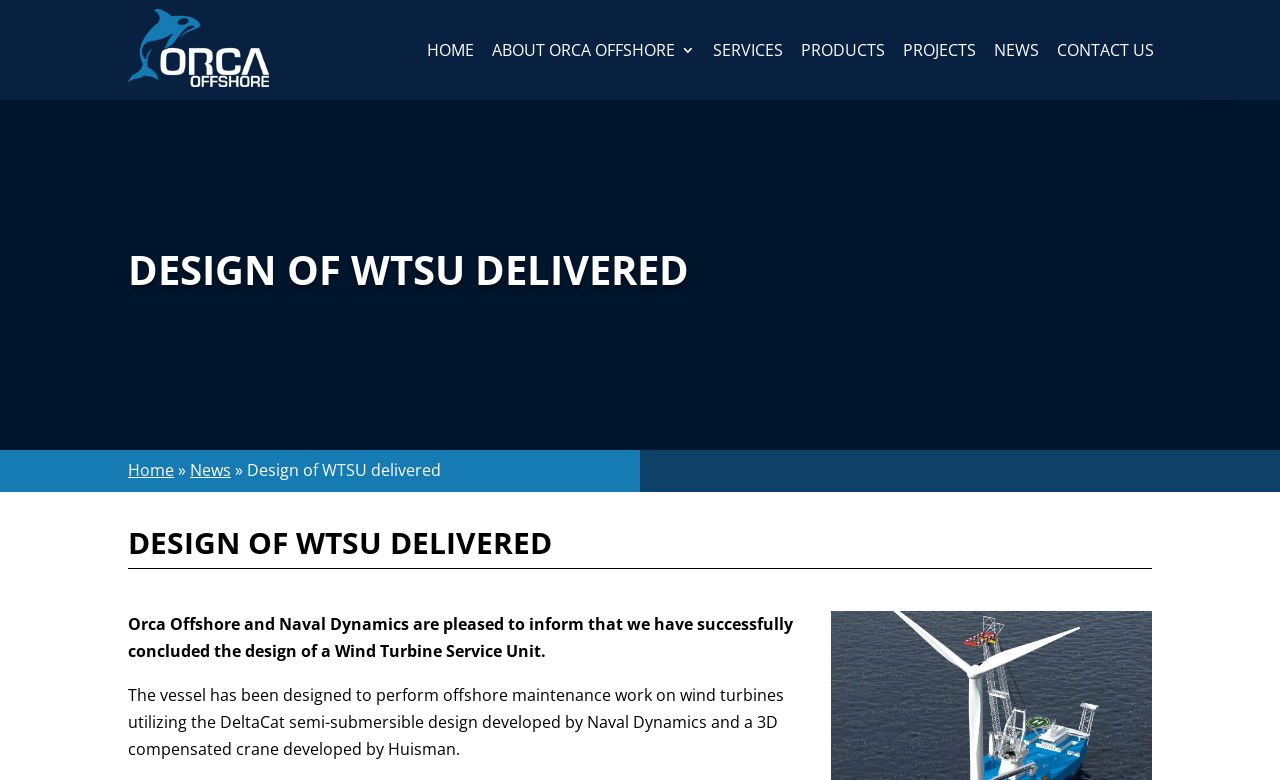What is the name of the design developed by Naval Dynamics?
Carefully analyze the image and provide a detailed answer to the question.

I found the name of the design developed by Naval Dynamics mentioned in the StaticText element with the text 'The vessel has been designed to perform offshore maintenance work on wind turbines utilizing the DeltaCat semi-submersible design developed by Naval Dynamics...'. This indicates that the design is called DeltaCat semi-submersible design.